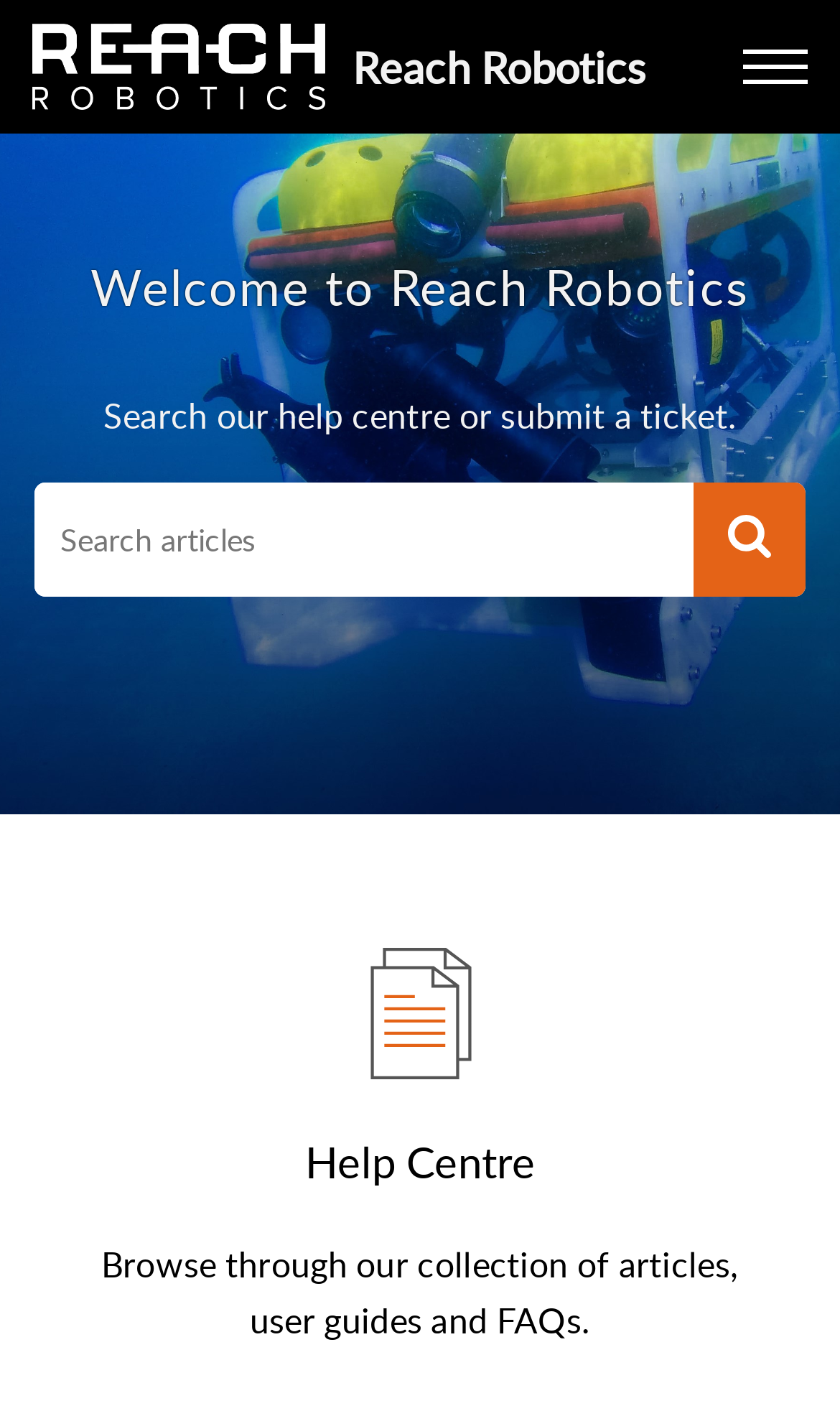Utilize the information from the image to answer the question in detail:
How many buttons are there in the top-right corner?

In the top-right corner of the webpage, there are two buttons: the 'Menu' button and the 'Search' button within the search bar. These buttons are located in close proximity to each other.